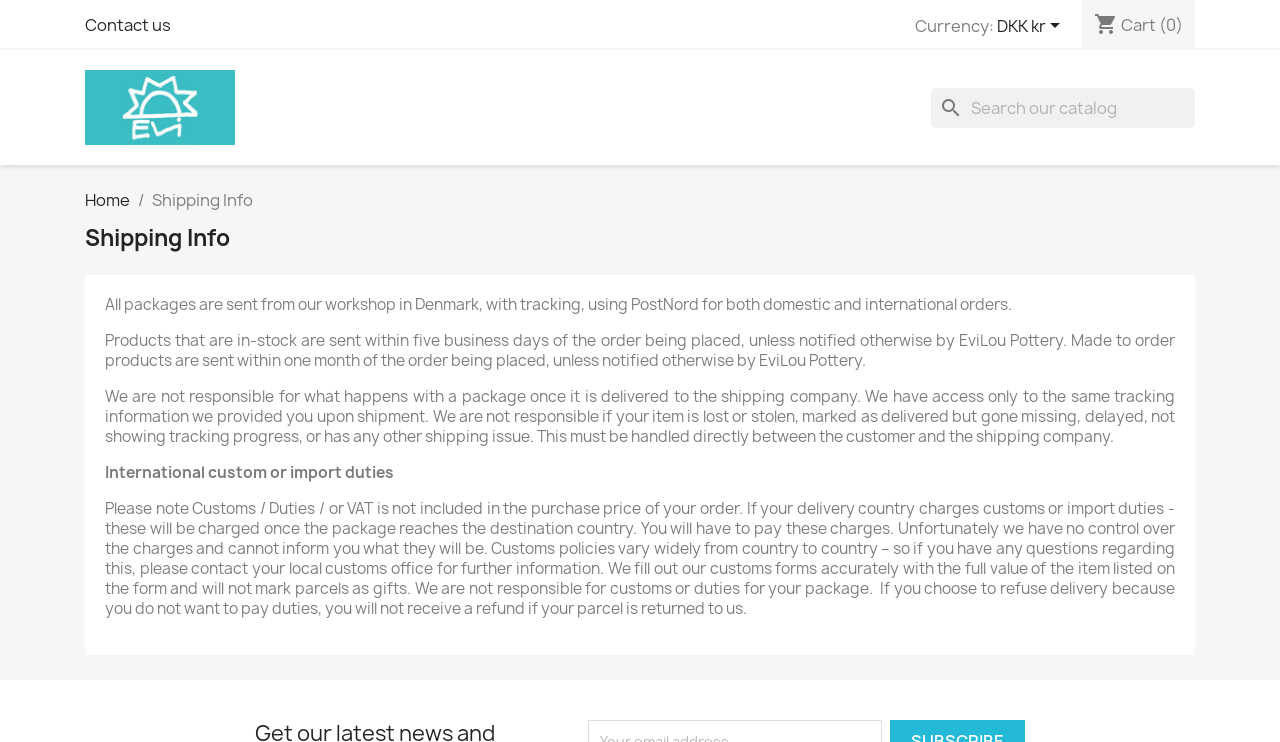Please find the bounding box coordinates in the format (top-left x, top-left y, bottom-right x, bottom-right y) for the given element description. Ensure the coordinates are floating point numbers between 0 and 1. Description: Contact us

[0.066, 0.019, 0.134, 0.049]